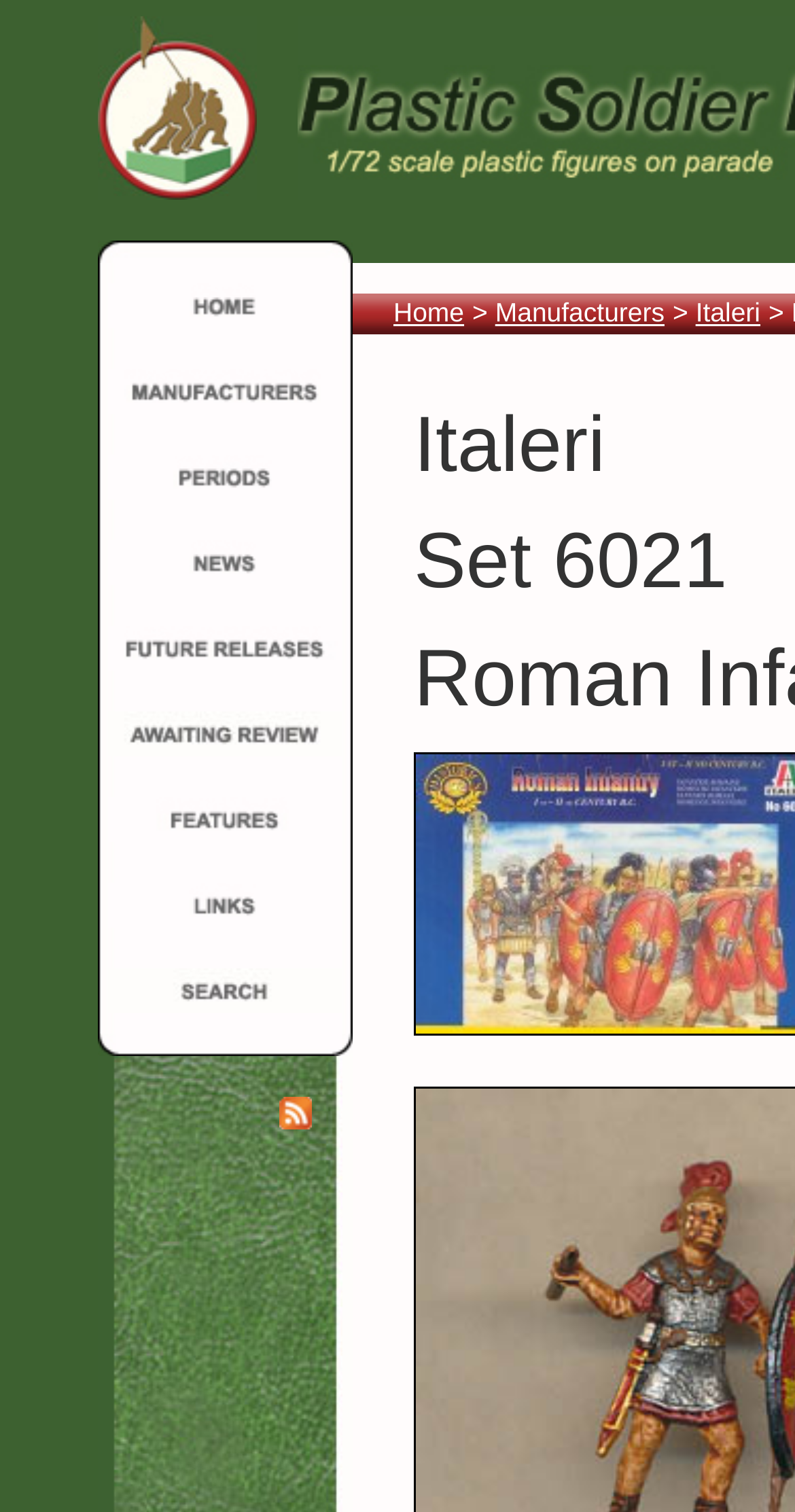What is the logo of this website? Observe the screenshot and provide a one-word or short phrase answer.

Logo